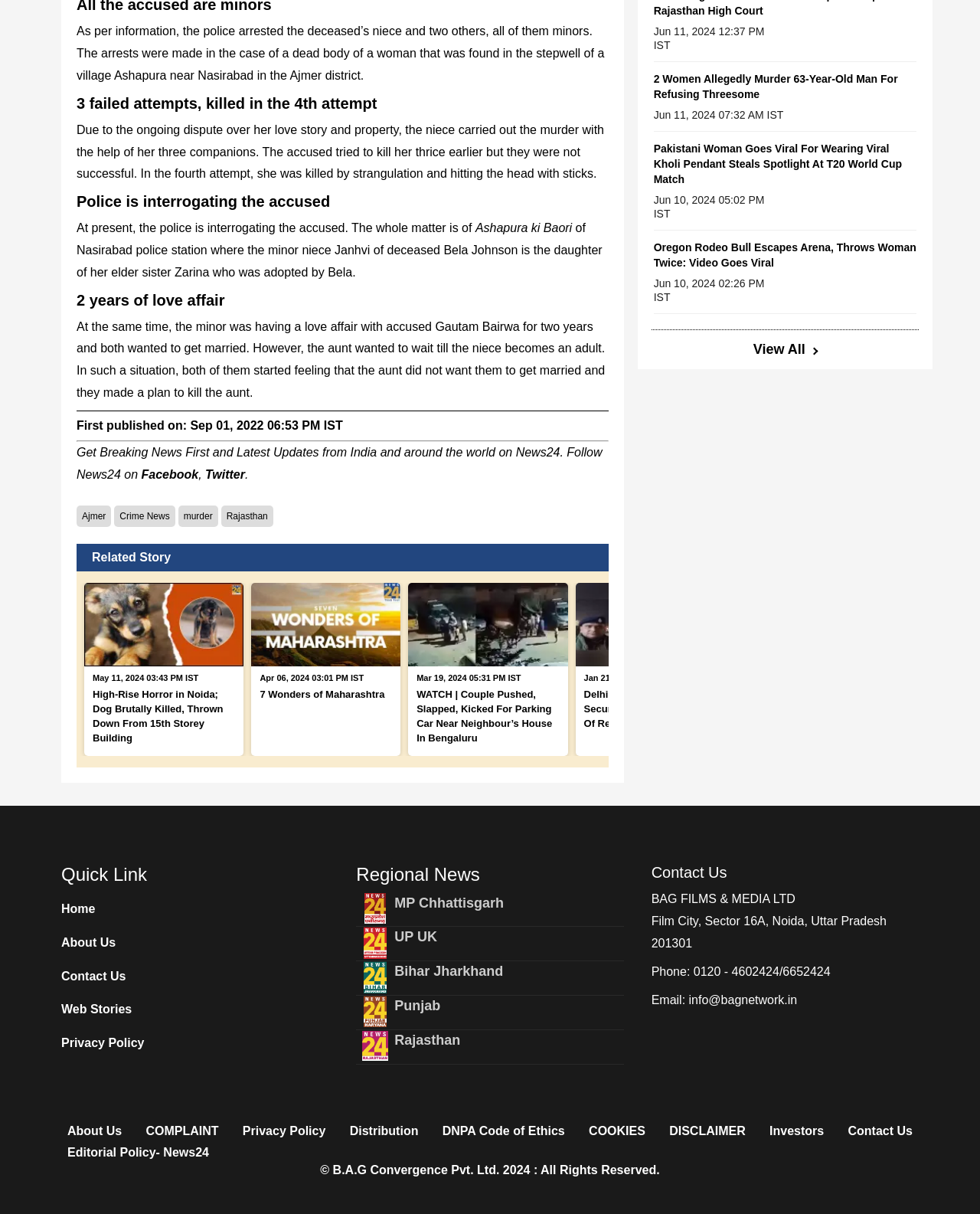Please identify the coordinates of the bounding box for the clickable region that will accomplish this instruction: "Click on Facebook".

[0.144, 0.385, 0.202, 0.396]